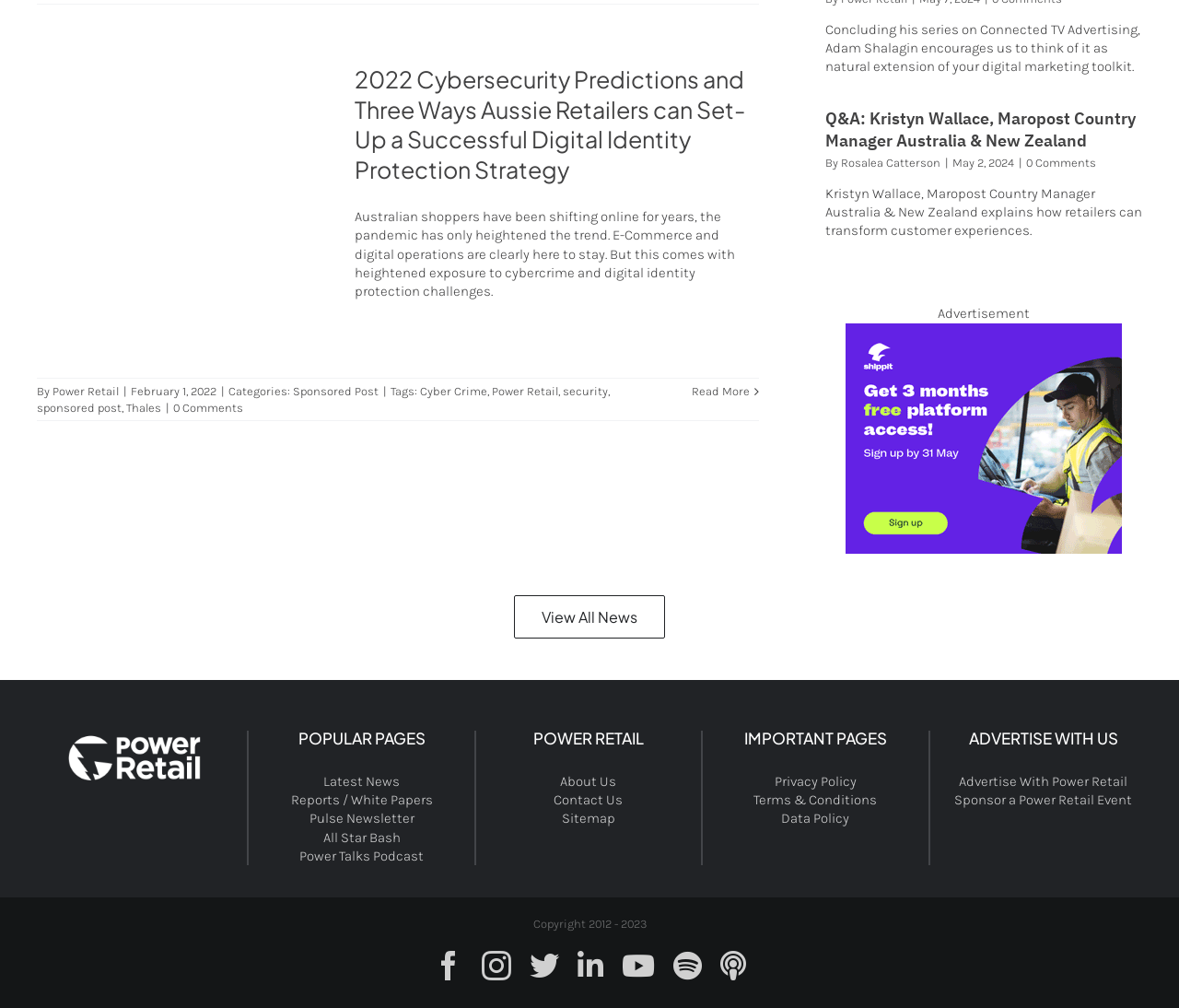What social media platforms are linked at the bottom of the webpage?
Use the image to answer the question with a single word or phrase.

Facebook, Instagram, Twitter, LinkedIn, YouTube, Spotify